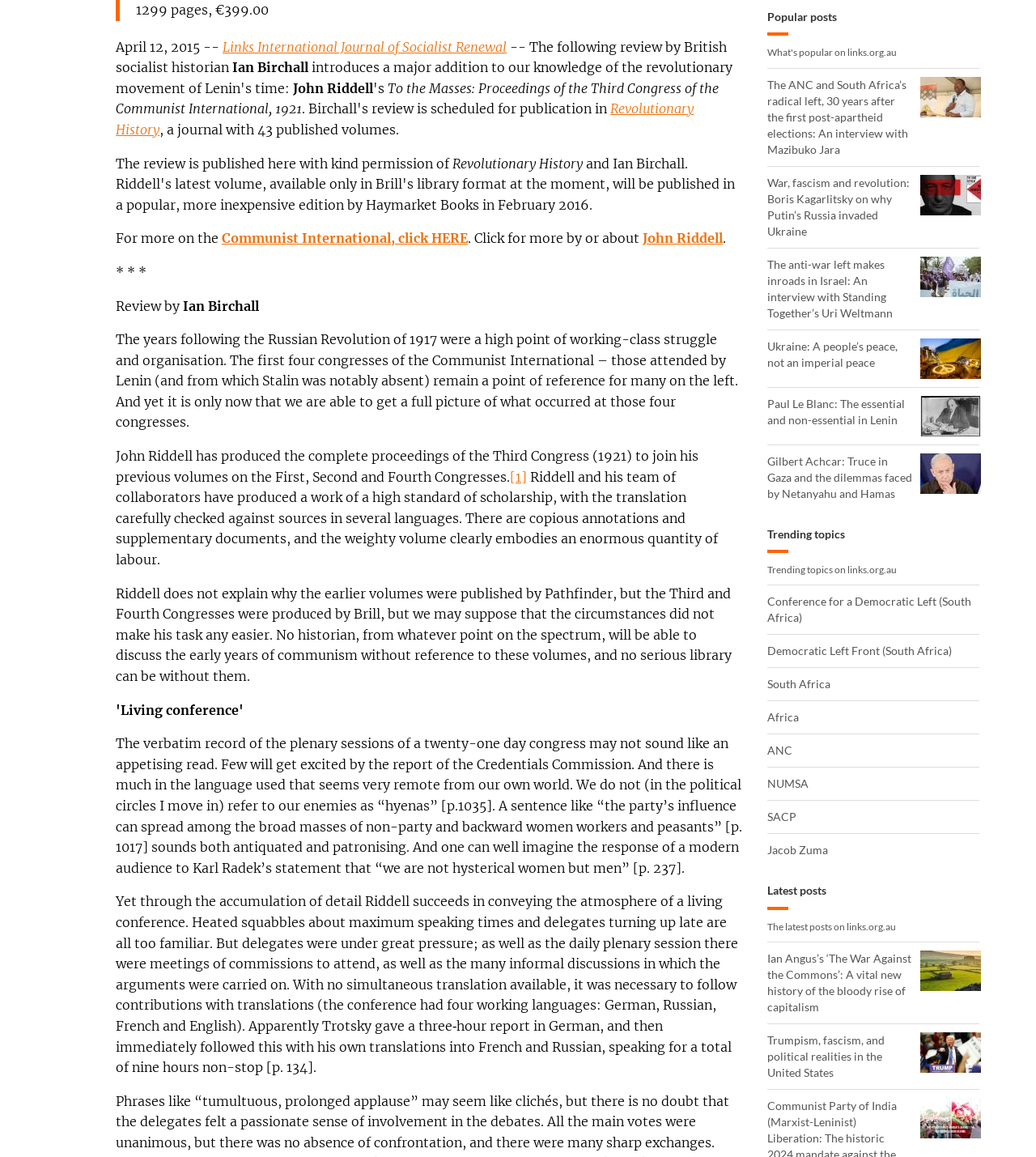Provide the bounding box coordinates of the HTML element described by the text: "alt="War on the commons"". The coordinates should be in the format [left, top, right, bottom] with values between 0 and 1.

[0.88, 0.821, 0.945, 0.856]